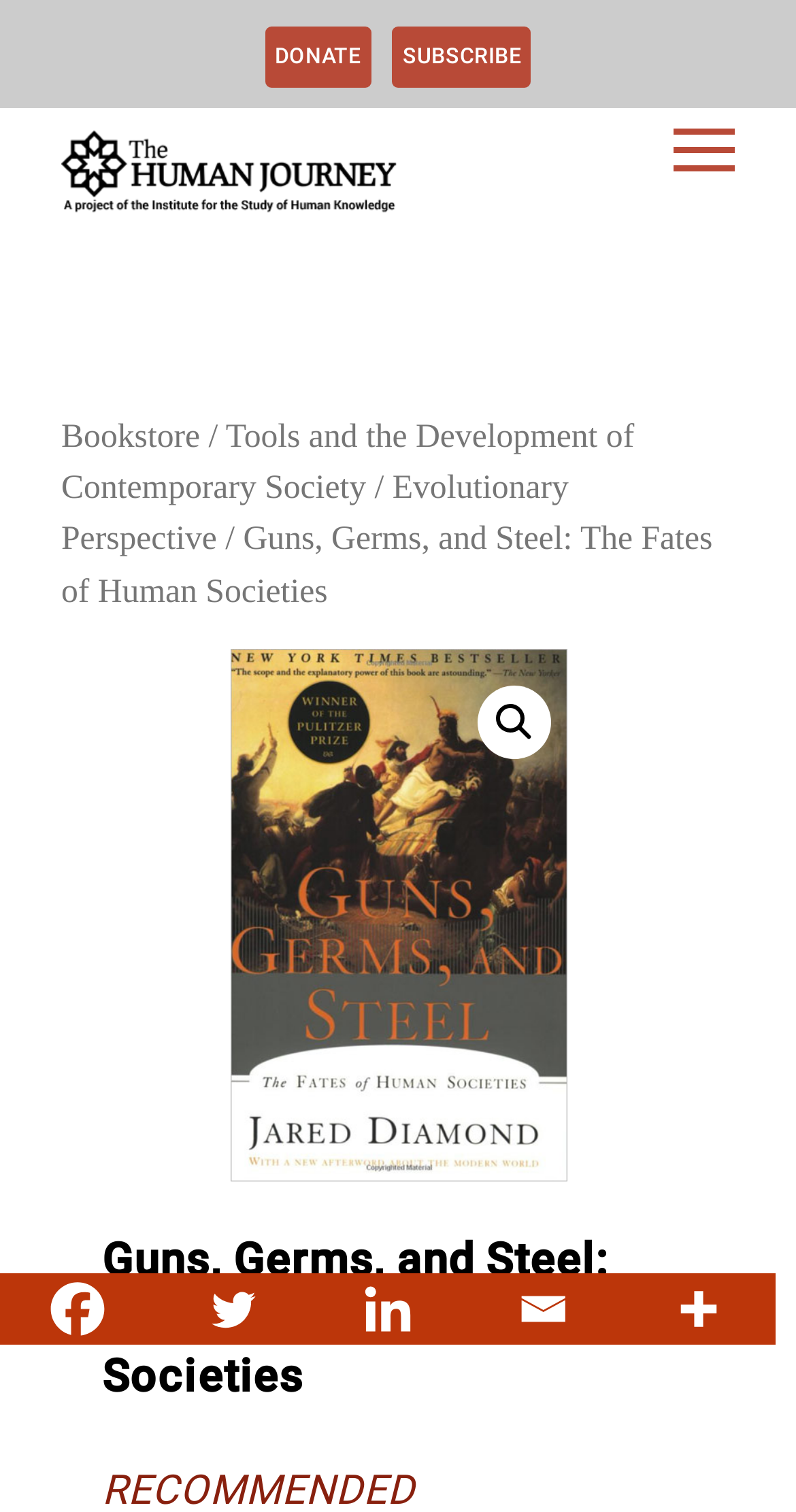Determine the bounding box coordinates for the UI element matching this description: "parent_node: SKIP TO CONTENT".

[0.846, 0.085, 0.923, 0.125]